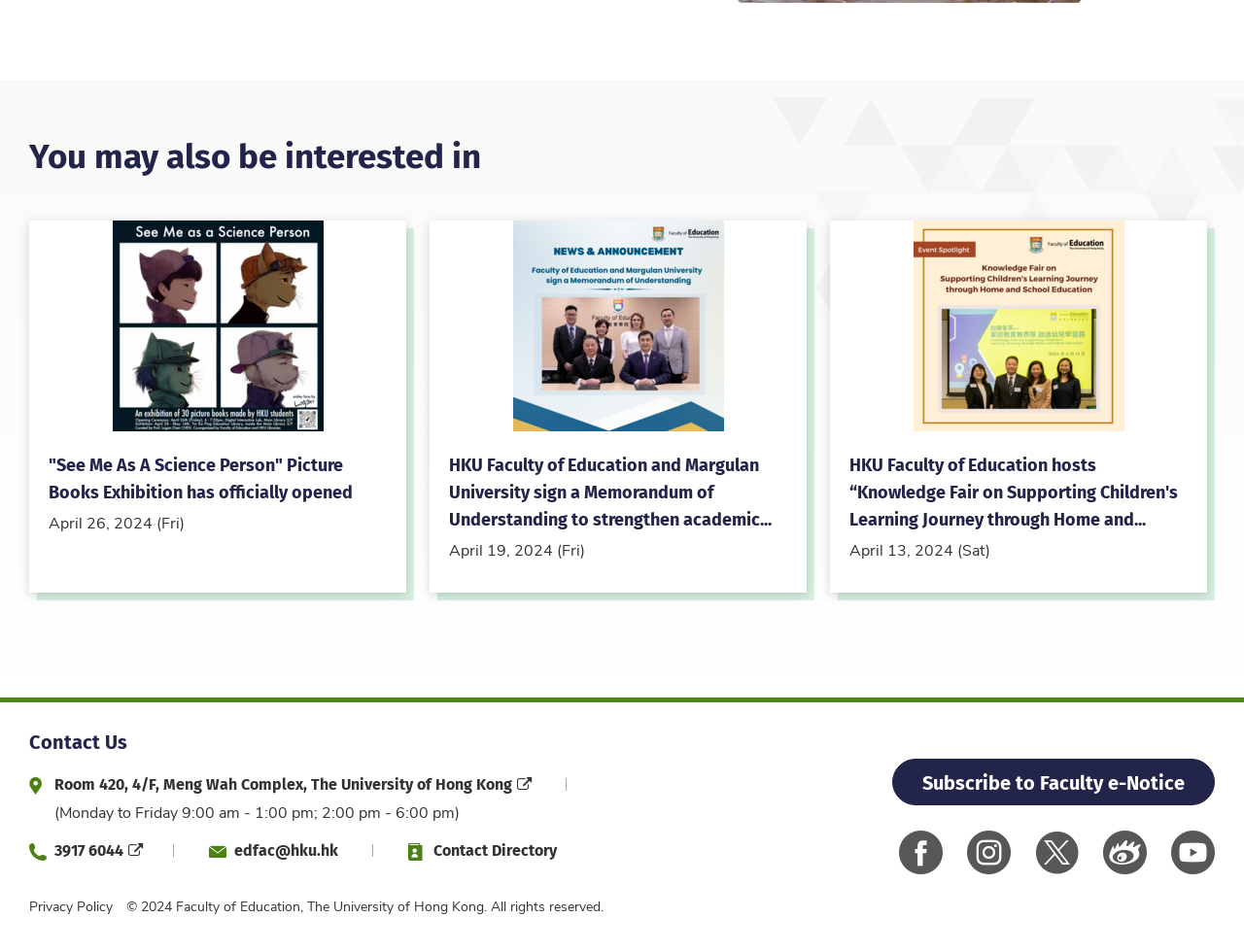Identify the bounding box coordinates necessary to click and complete the given instruction: "View 'HKU Faculty of Education and Margulan University sign a Memorandum of Understanding to strengthen academic collaborations' image".

[0.412, 0.231, 0.582, 0.453]